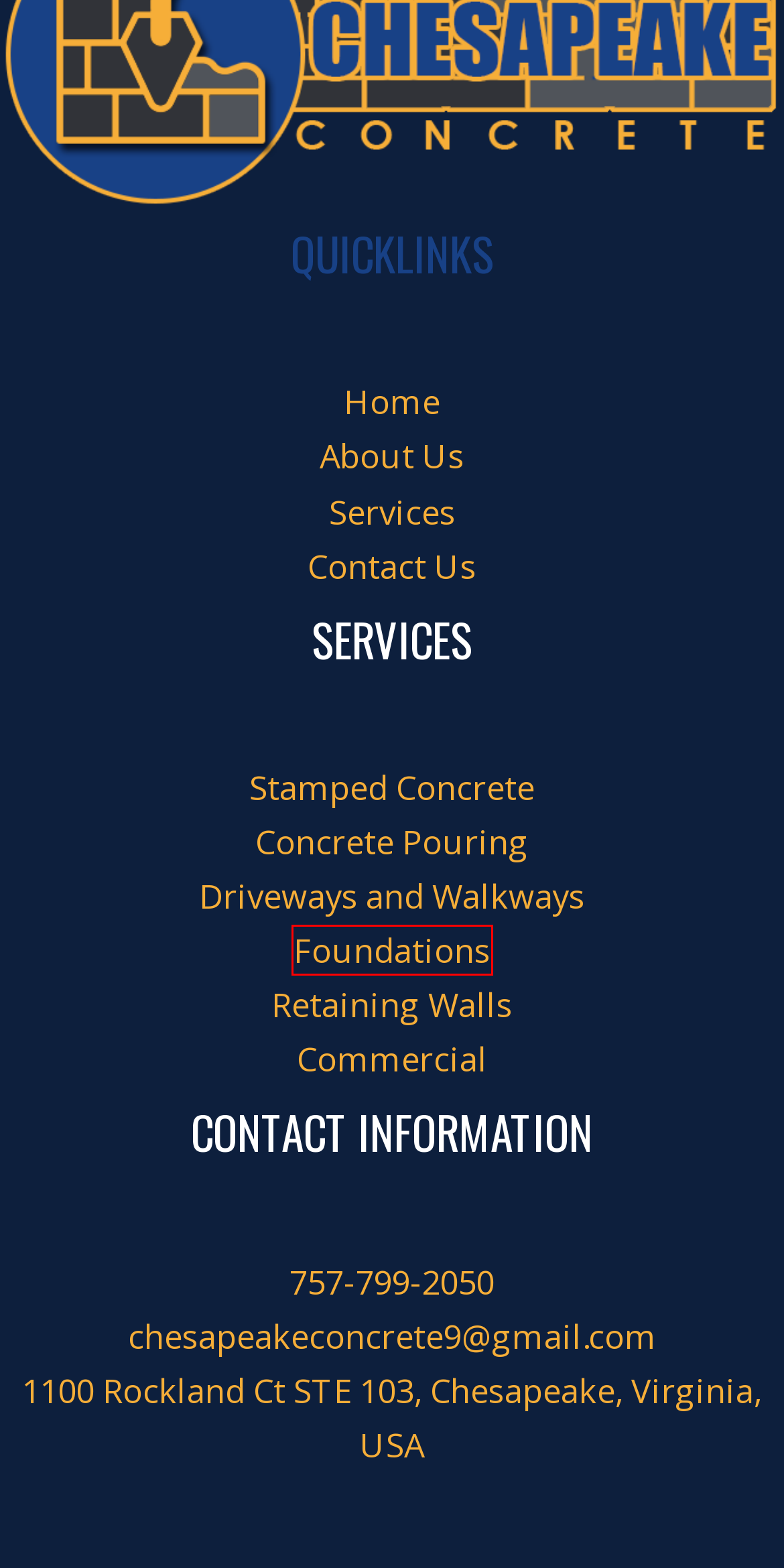You have a screenshot of a webpage with an element surrounded by a red bounding box. Choose the webpage description that best describes the new page after clicking the element inside the red bounding box. Here are the candidates:
A. Driveways and Walkways – Chesapeake Concrete
B. Commercial – Chesapeake Concrete
C. Chesapeake Concrete
D. About – Chesapeake Concrete
E. Services – Chesapeake Concrete
F. Stamped Concrete – Chesapeake Concrete
G. Concrete Pouring – Chesapeake Concrete
H. Foundations – Chesapeake Concrete

H